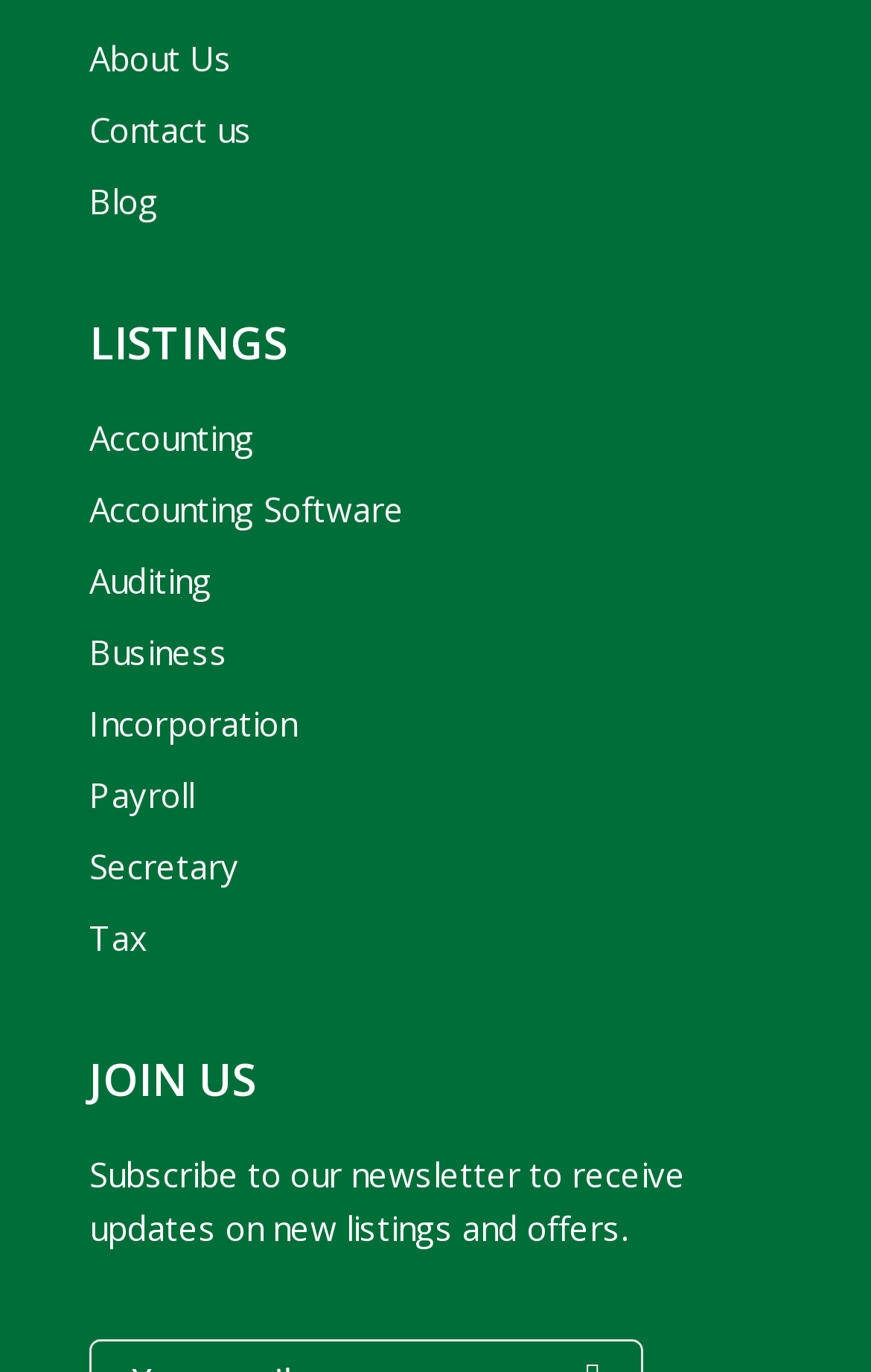Determine the bounding box coordinates for the clickable element required to fulfill the instruction: "Explore Accounting Software". Provide the coordinates as four float numbers between 0 and 1, i.e., [left, top, right, bottom].

[0.103, 0.354, 0.464, 0.387]